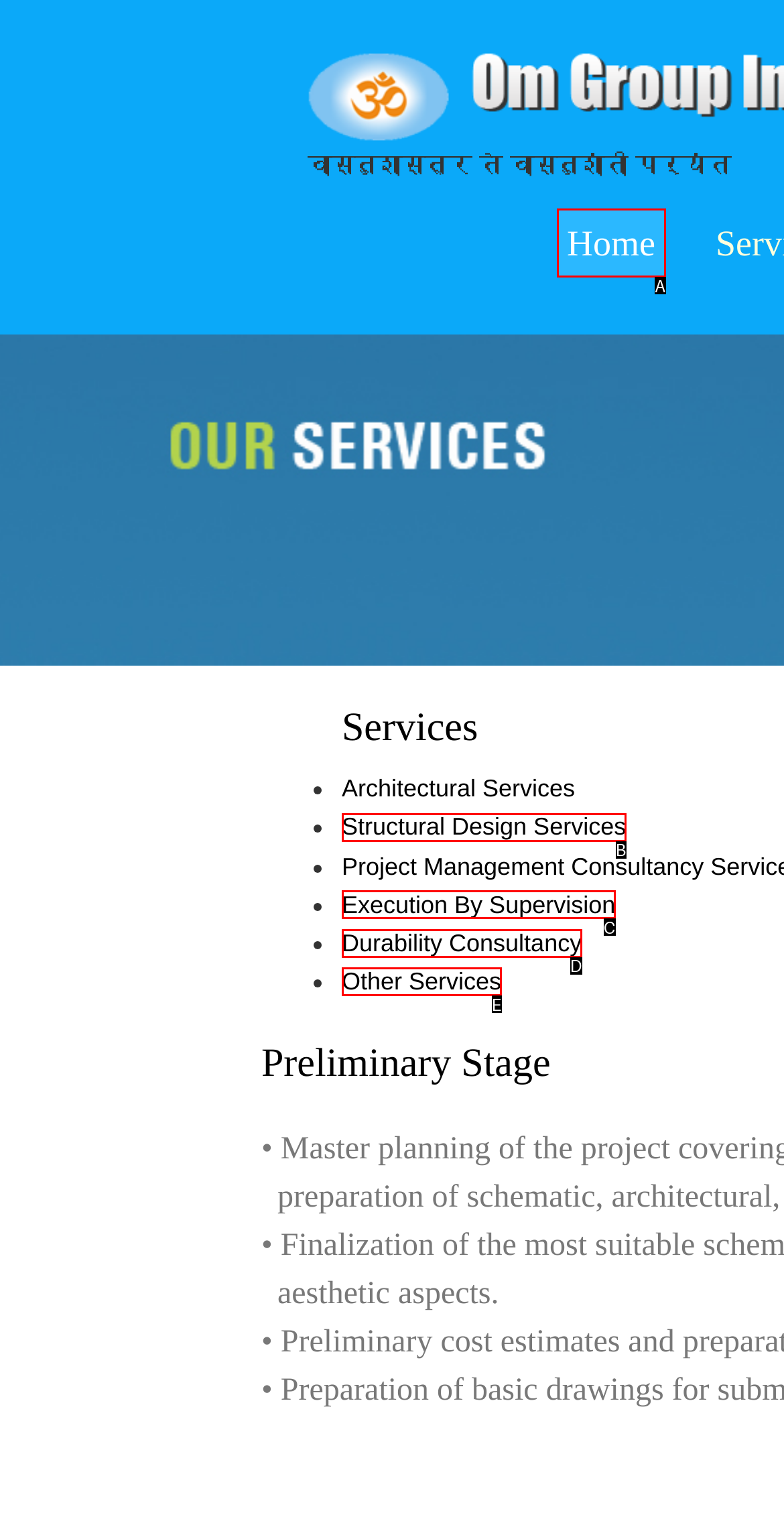From the given choices, determine which HTML element matches the description: Home. Reply with the appropriate letter.

A